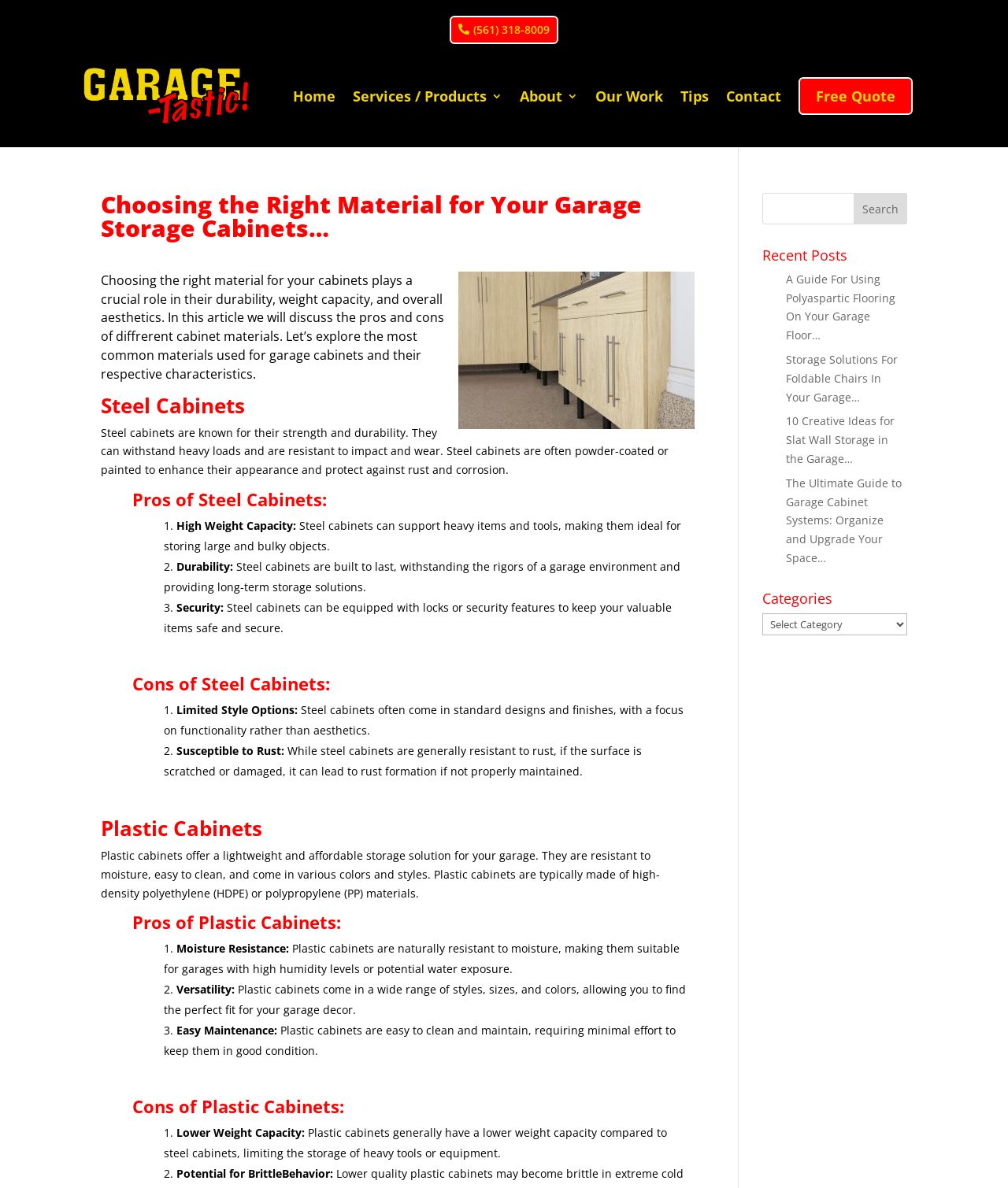Summarize the webpage with a detailed and informative caption.

This webpage is about choosing the right material for garage storage cabinets. At the top, there is a navigation menu with links to "Home", "Services/Products 3", "About 3", "Our Work", "Tips", "Contact", and "Free Quote". Below the navigation menu, there is a heading that matches the meta description, "Choosing the Right Material for Your Garage Storage Cabinets…".

The main content of the webpage is divided into sections, each discussing a specific type of material for garage storage cabinets. The first section is about steel cabinets, which are known for their strength and durability. This section lists the pros of steel cabinets, including high weight capacity, durability, and security. It also lists the cons, including limited style options and susceptibility to rust.

The second section is about plastic cabinets, which offer a lightweight and affordable storage solution. This section lists the pros of plastic cabinets, including moisture resistance, versatility, and easy maintenance. It also lists the cons, including lower weight capacity and potential for brittle behavior.

On the right side of the webpage, there is a search bar with a search button. Below the search bar, there is a section titled "Recent Posts" that lists four links to recent articles. Further down, there is a section titled "Categories" with a dropdown menu.

There are no images on this webpage. The layout is organized, with clear headings and concise text. The content is informative, providing detailed information about the pros and cons of different materials for garage storage cabinets.